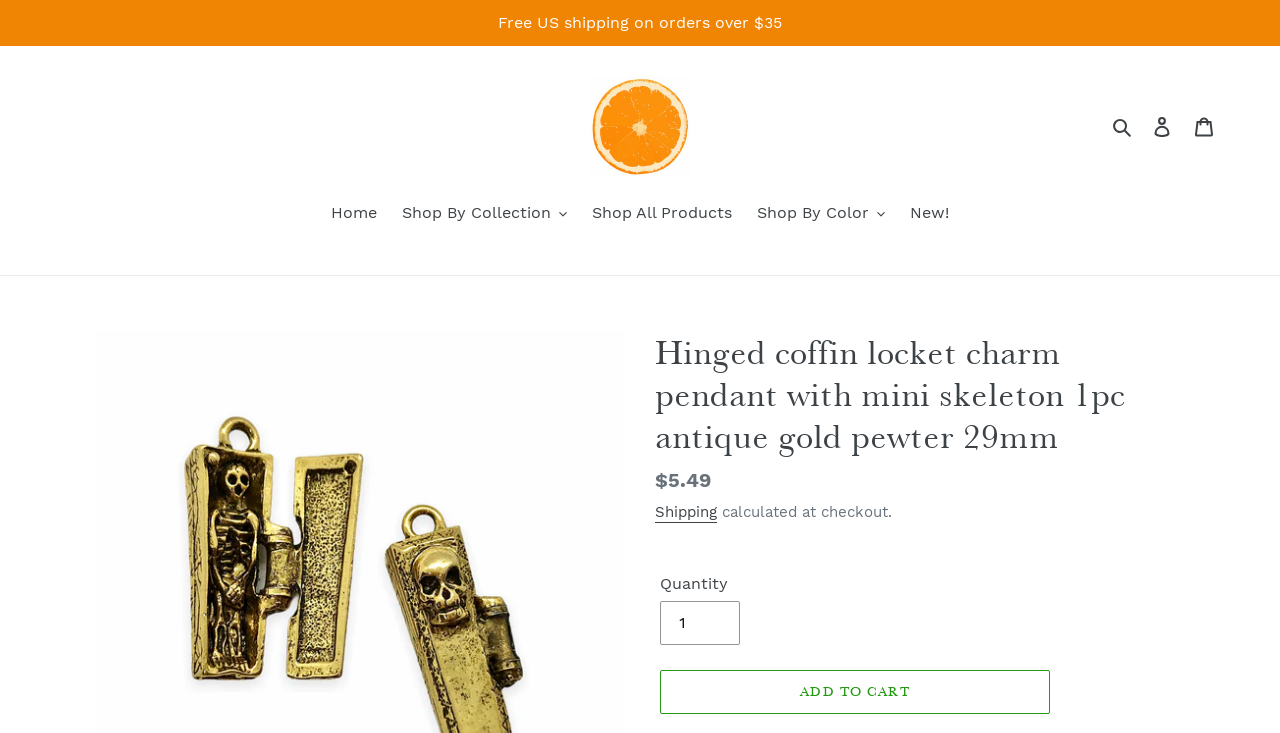What is the shipping policy?
Please give a detailed and thorough answer to the question, covering all relevant points.

The shipping policy can be found in the description list section, where it is stated that the shipping cost is 'calculated at checkout', indicating that the shipping cost will be determined when the user checks out.